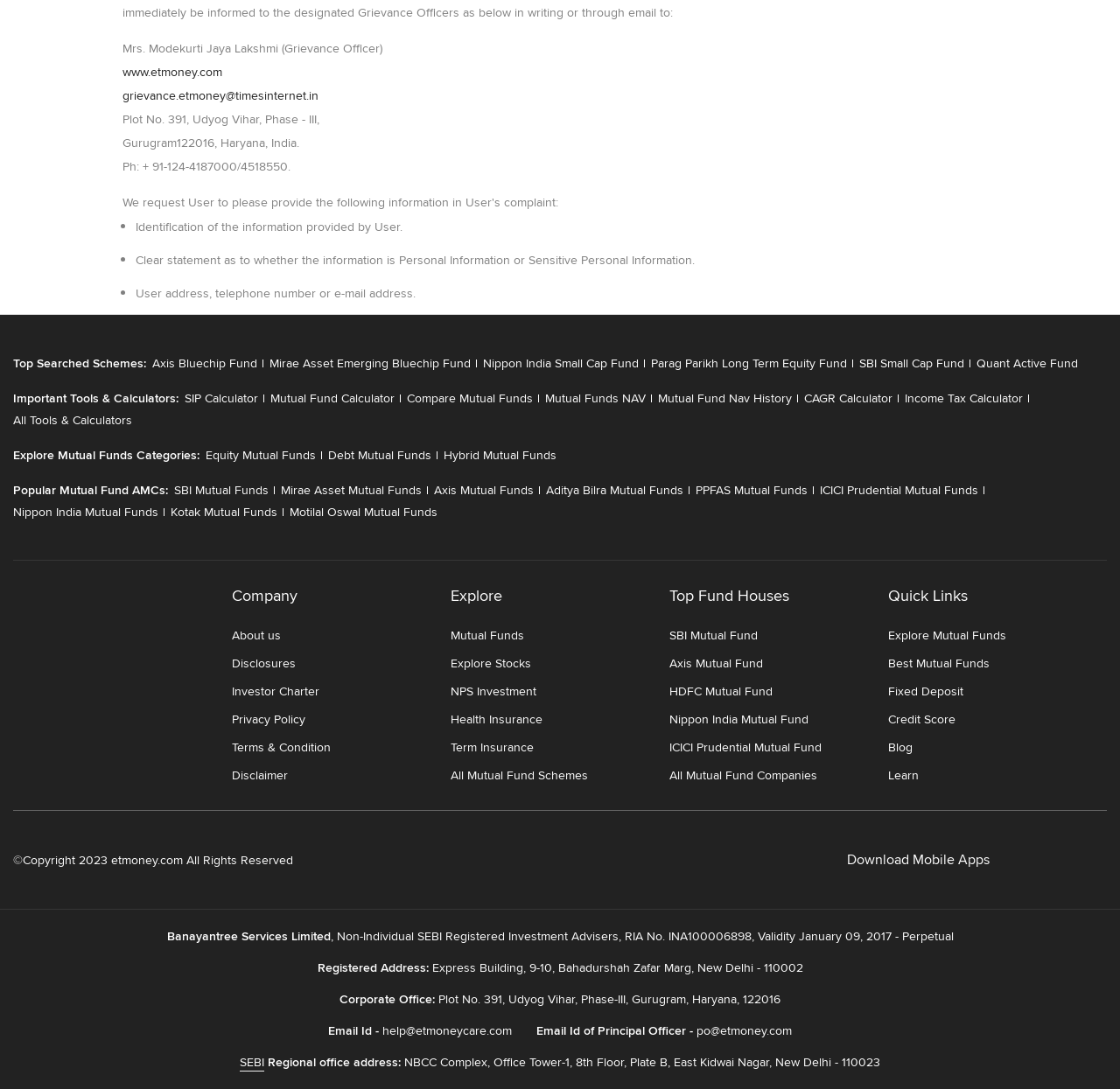How many social media platforms are linked on the webpage?
Give a detailed explanation using the information visible in the image.

The webpage links to four social media platforms: Twitter, Facebook, LinkedIn, and YouTube. These links are located at the bottom of the webpage and are represented by image elements with IDs 1373, 1374, 1375, and 1376, respectively.